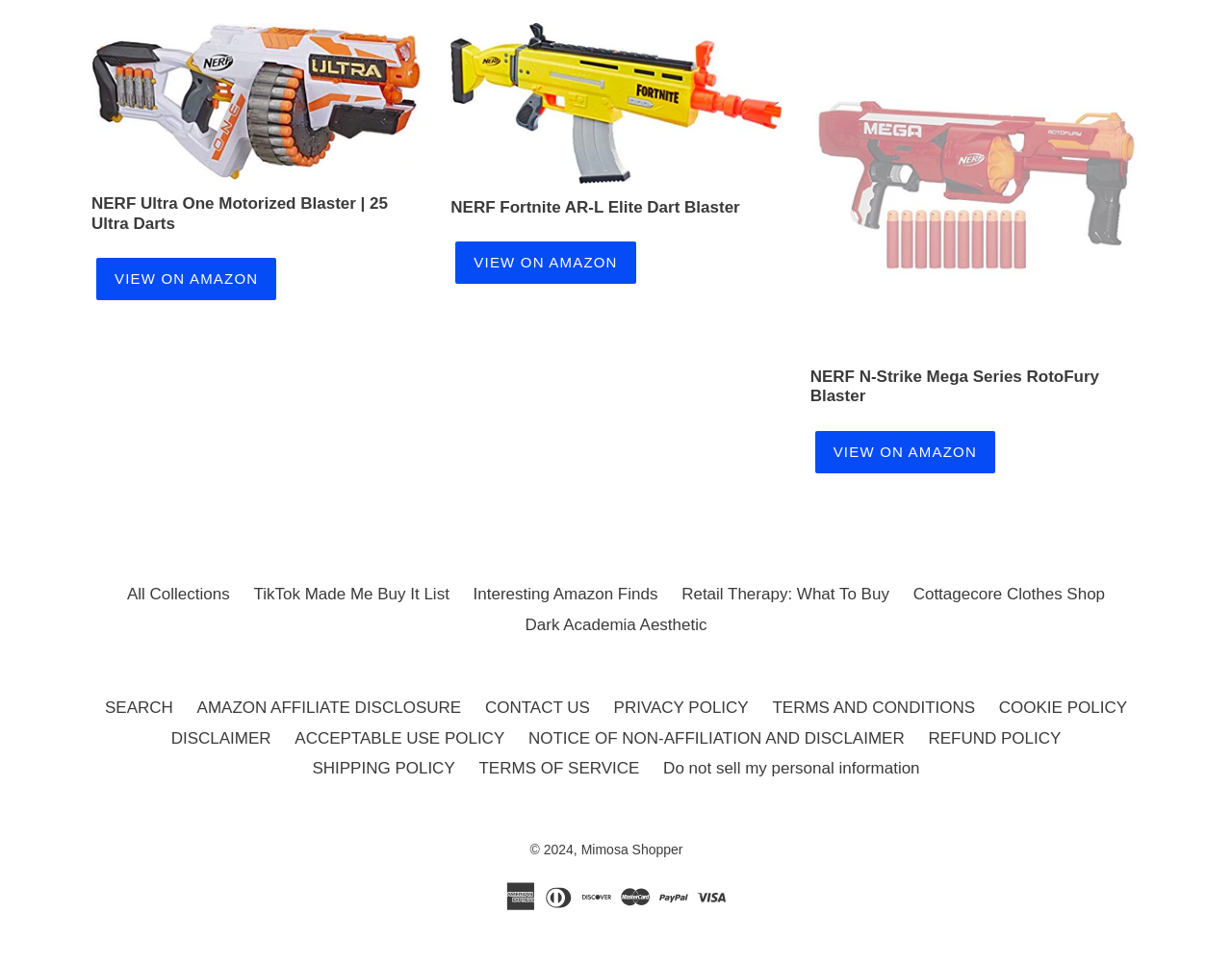Select the bounding box coordinates of the element I need to click to carry out the following instruction: "Click the 'Recycling' tag".

None